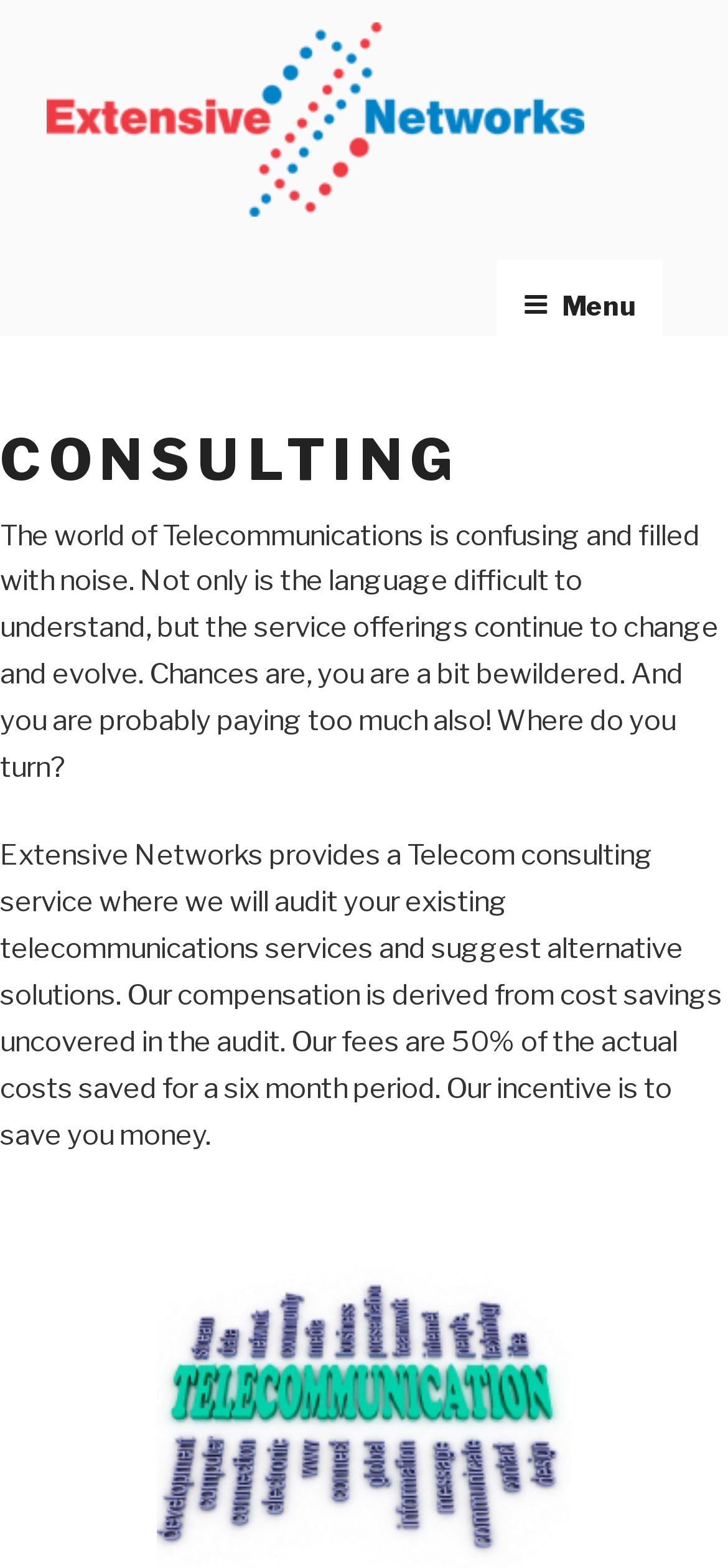Mark the bounding box of the element that matches the following description: "Menu".

[0.682, 0.166, 0.91, 0.224]